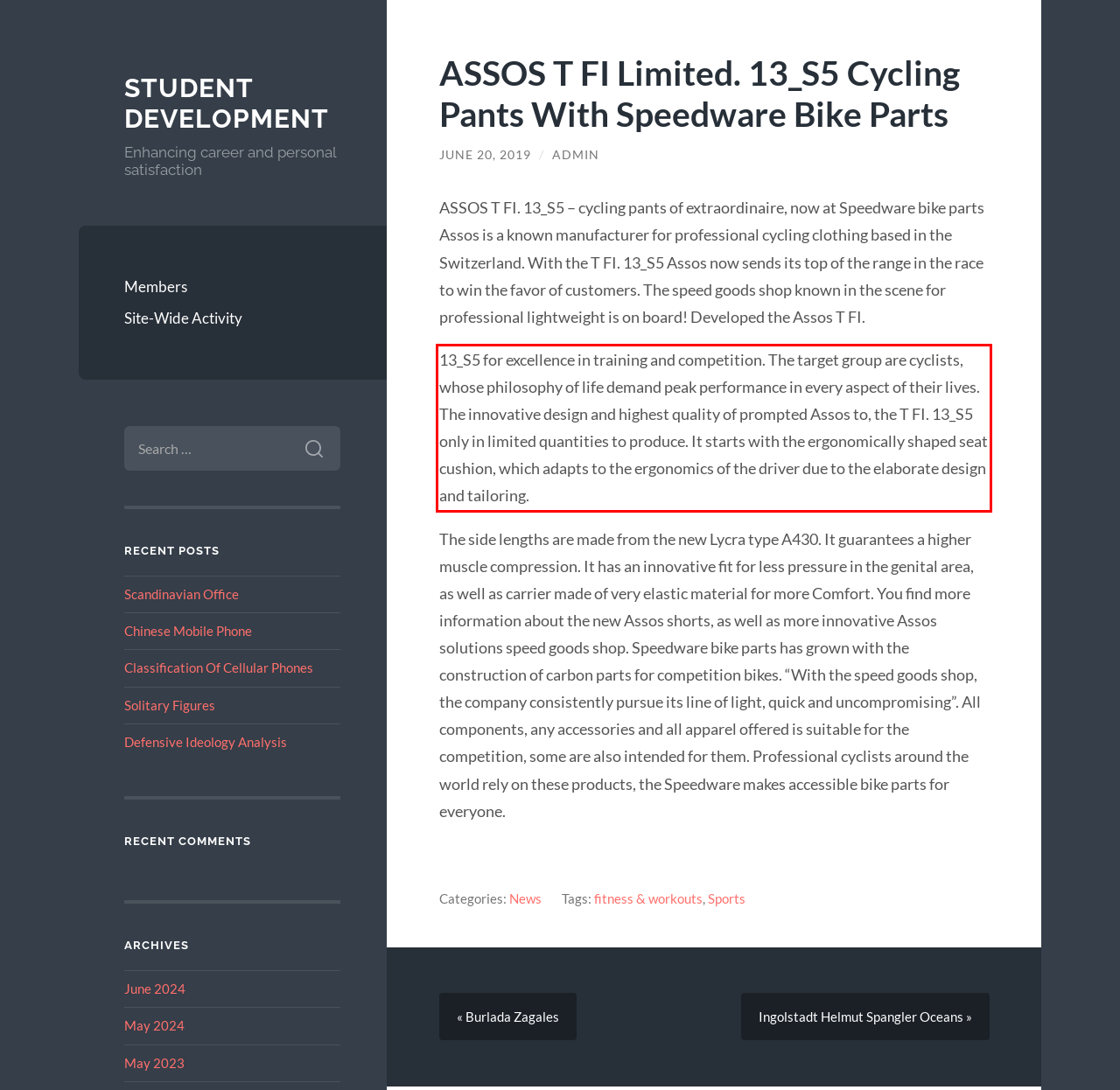View the screenshot of the webpage and identify the UI element surrounded by a red bounding box. Extract the text contained within this red bounding box.

13_S5 for excellence in training and competition. The target group are cyclists, whose philosophy of life demand peak performance in every aspect of their lives. The innovative design and highest quality of prompted Assos to, the T FI. 13_S5 only in limited quantities to produce. It starts with the ergonomically shaped seat cushion, which adapts to the ergonomics of the driver due to the elaborate design and tailoring.